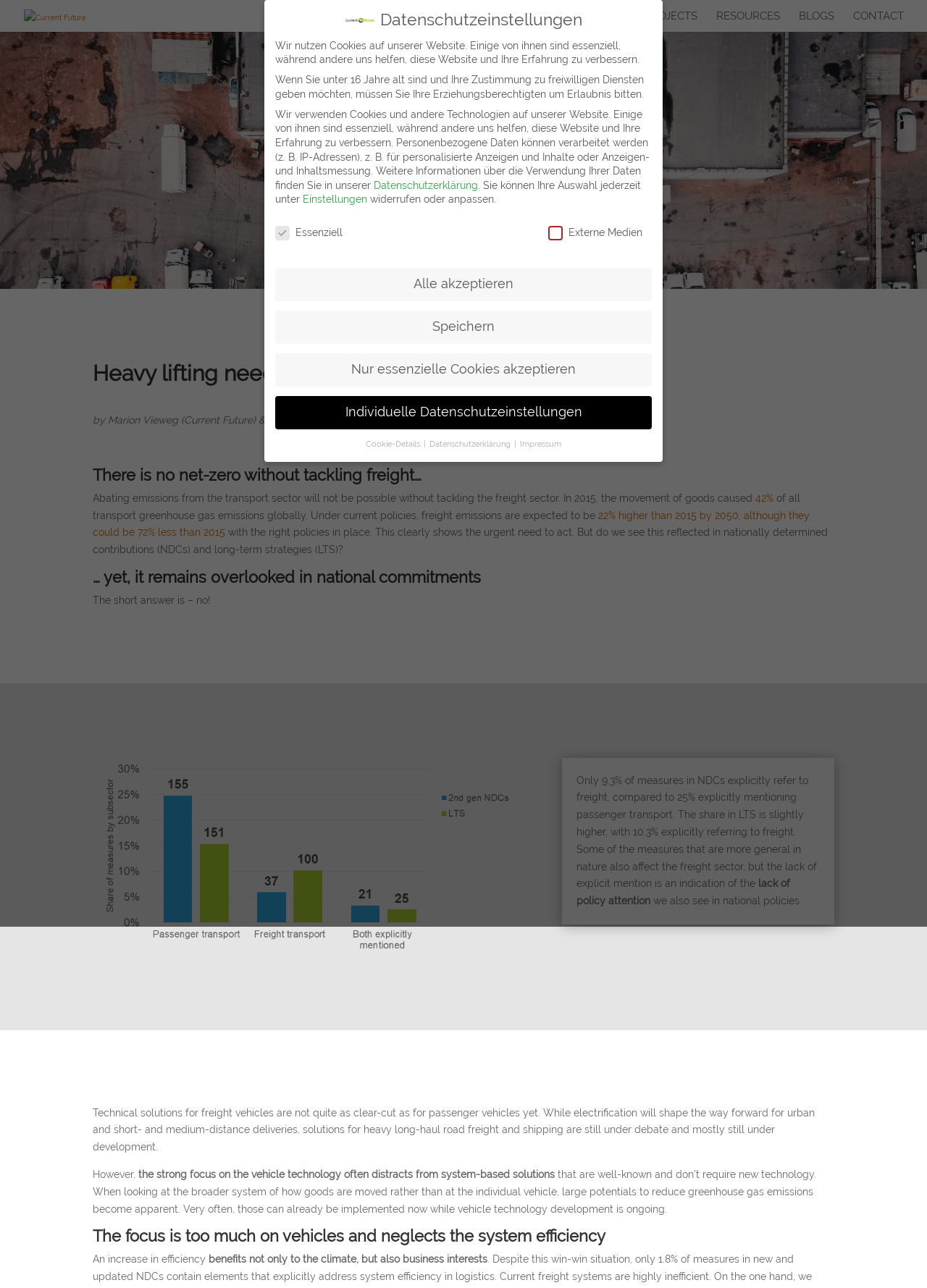Use a single word or phrase to answer the question: What is the topic of the article?

Decarbonising the freight sector